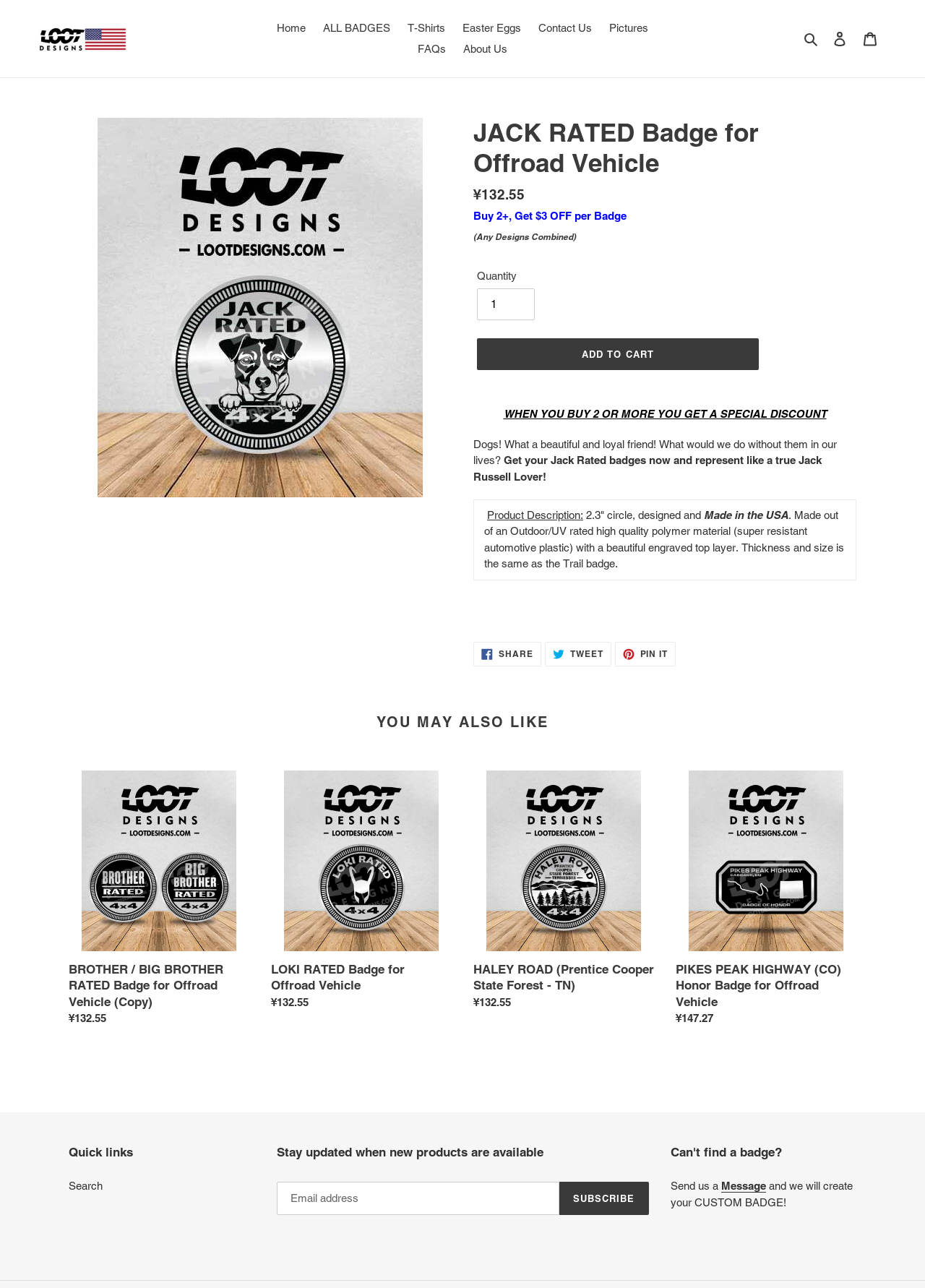Locate the UI element that matches the description A WordPress Commenter in the webpage screenshot. Return the bounding box coordinates in the format (top-left x, top-left y, bottom-right x, bottom-right y), with values ranging from 0 to 1.

None